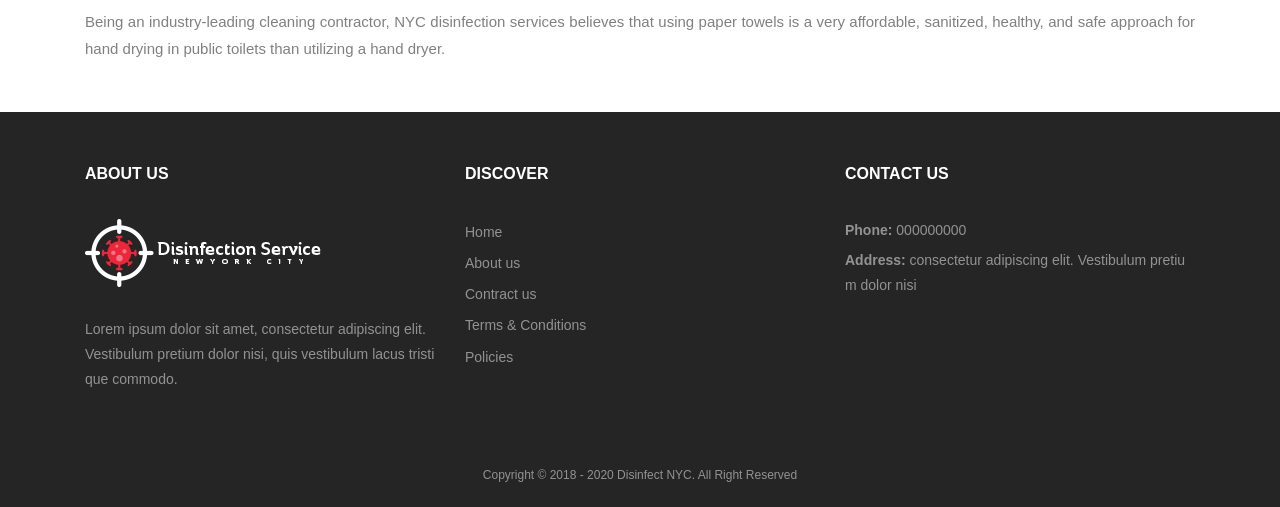Identify the bounding box of the UI component described as: "Terms & Conditions".

[0.363, 0.618, 0.458, 0.668]